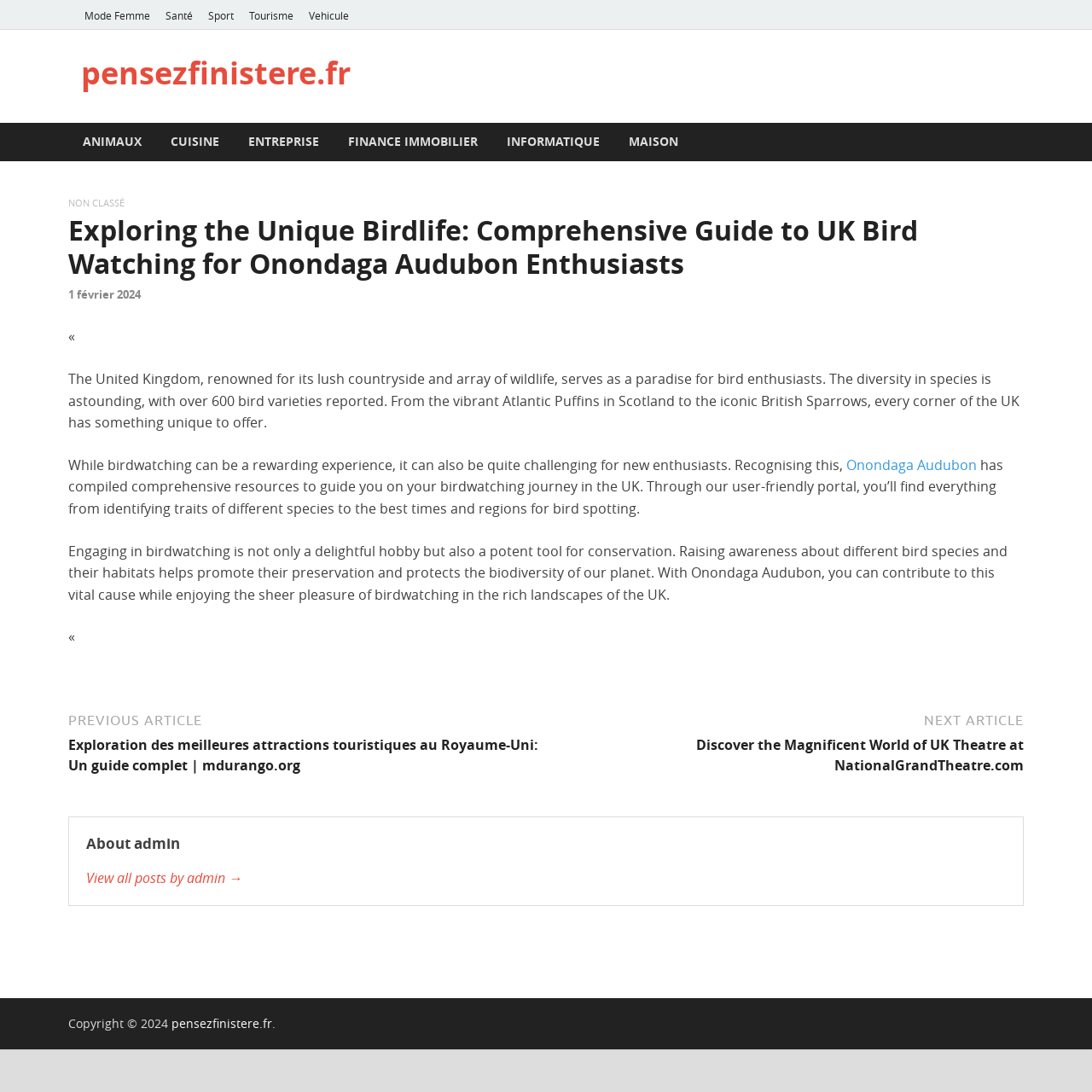Please find the bounding box coordinates of the element that you should click to achieve the following instruction: "Explore the 'Publications' section". The coordinates should be presented as four float numbers between 0 and 1: [left, top, right, bottom].

[0.062, 0.65, 0.938, 0.71]